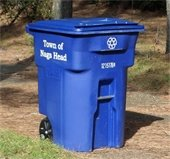What is the purpose of the wheels on the recycling bin?
Using the image as a reference, answer with just one word or a short phrase.

Ease of mobility